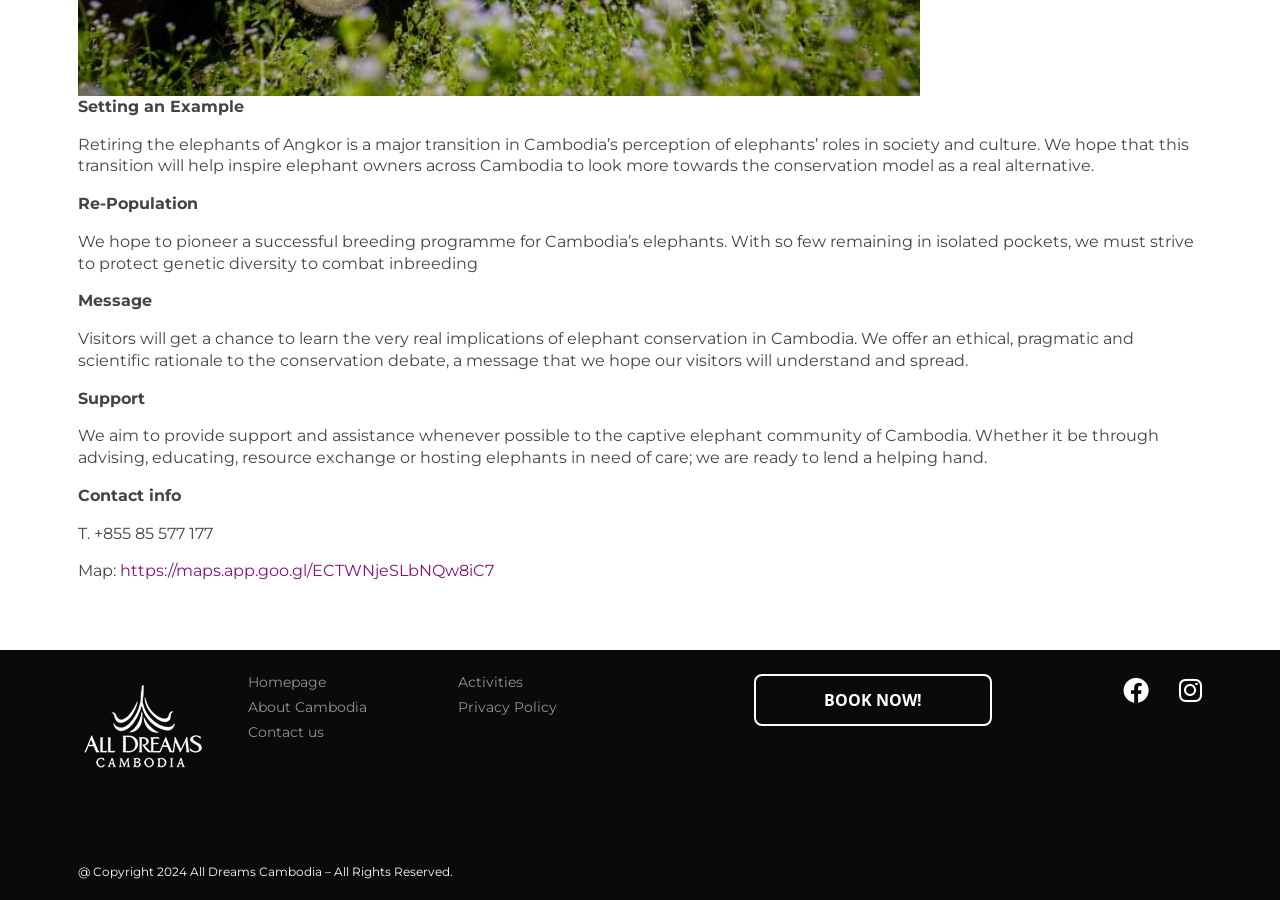Ascertain the bounding box coordinates for the UI element detailed here: "> FAQ". The coordinates should be provided as [left, top, right, bottom] with each value being a float between 0 and 1.

None